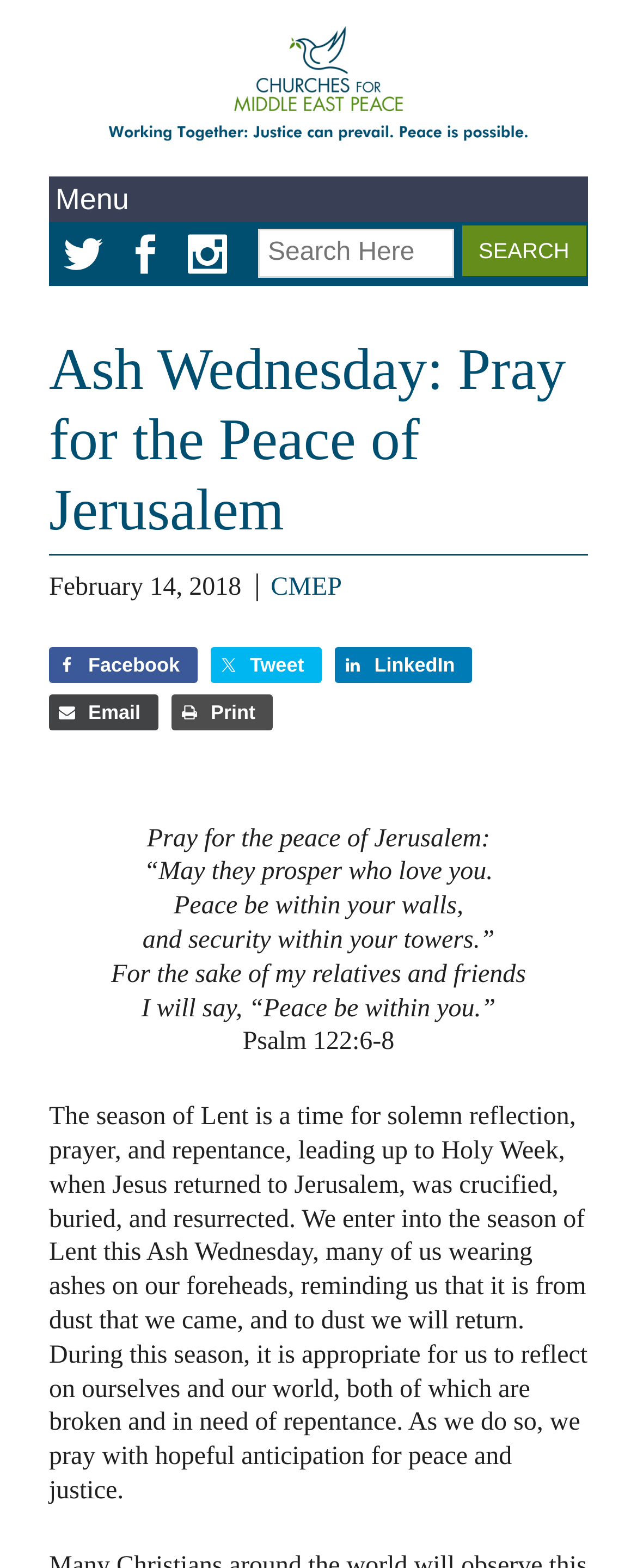How many social media links are there?
Give a one-word or short phrase answer based on the image.

4